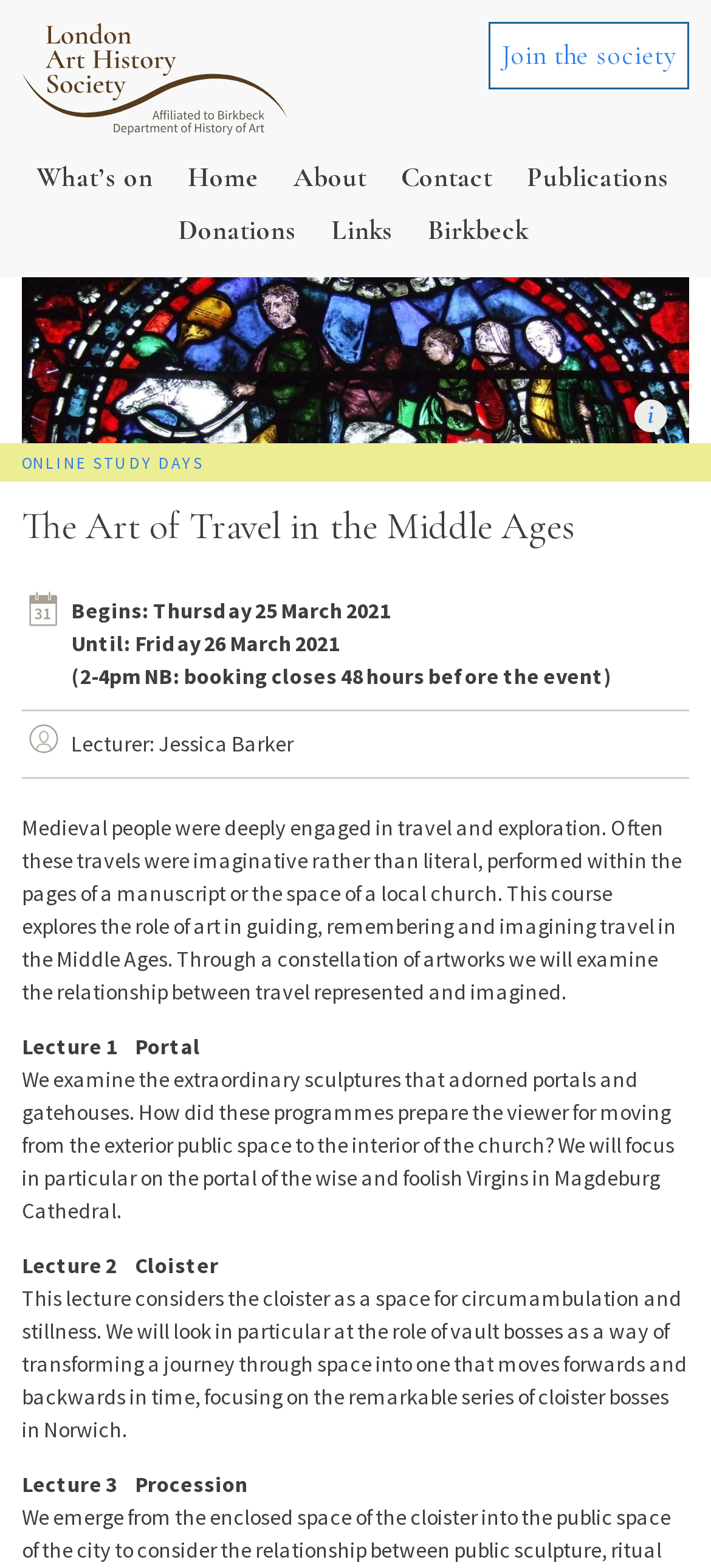Find the bounding box coordinates of the element you need to click on to perform this action: 'Enter email address'. The coordinates should be represented by four float values between 0 and 1, in the format [left, top, right, bottom].

None